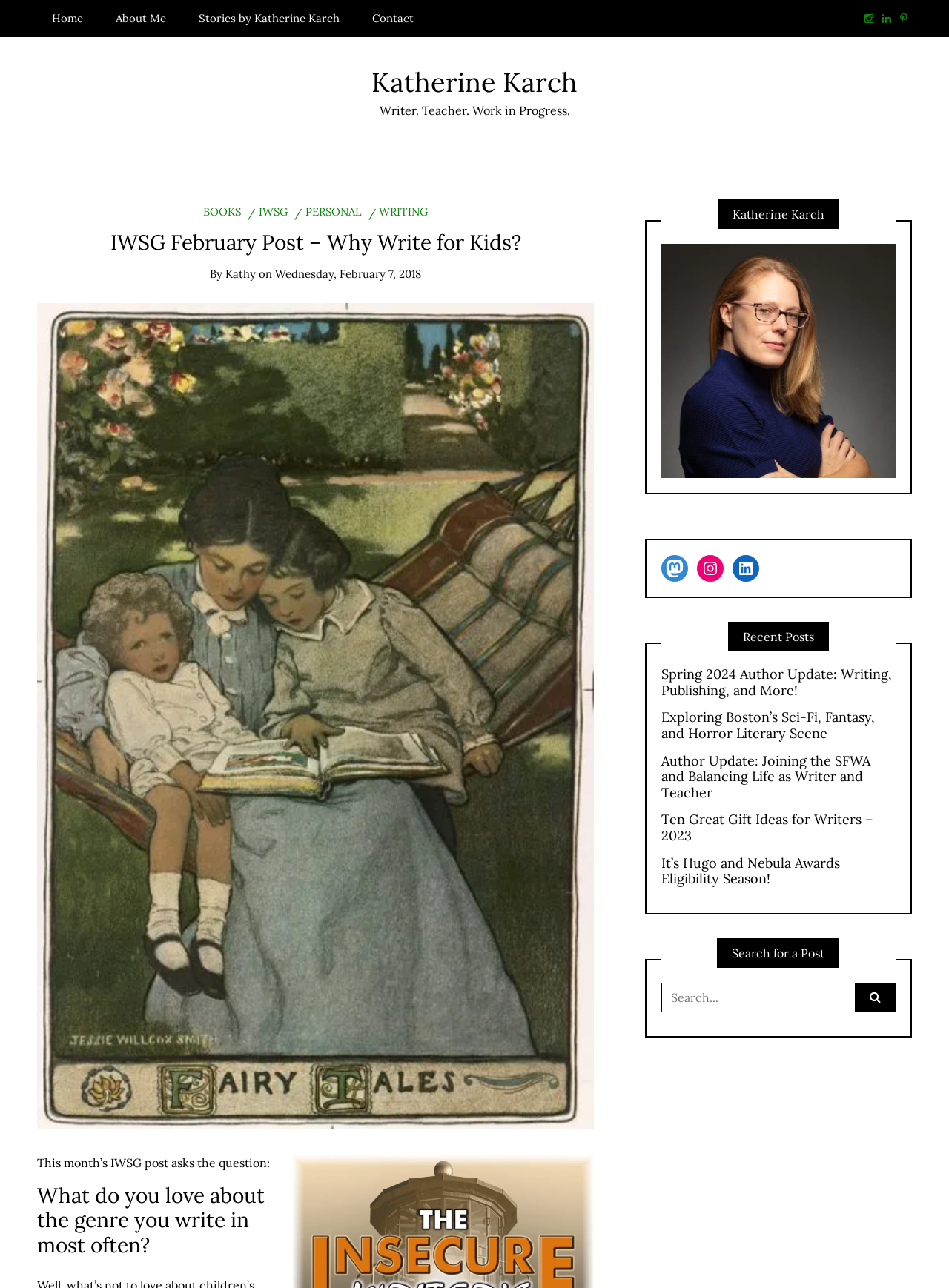Show the bounding box coordinates of the element that should be clicked to complete the task: "view Katherine Karch's profile".

[0.697, 0.273, 0.944, 0.285]